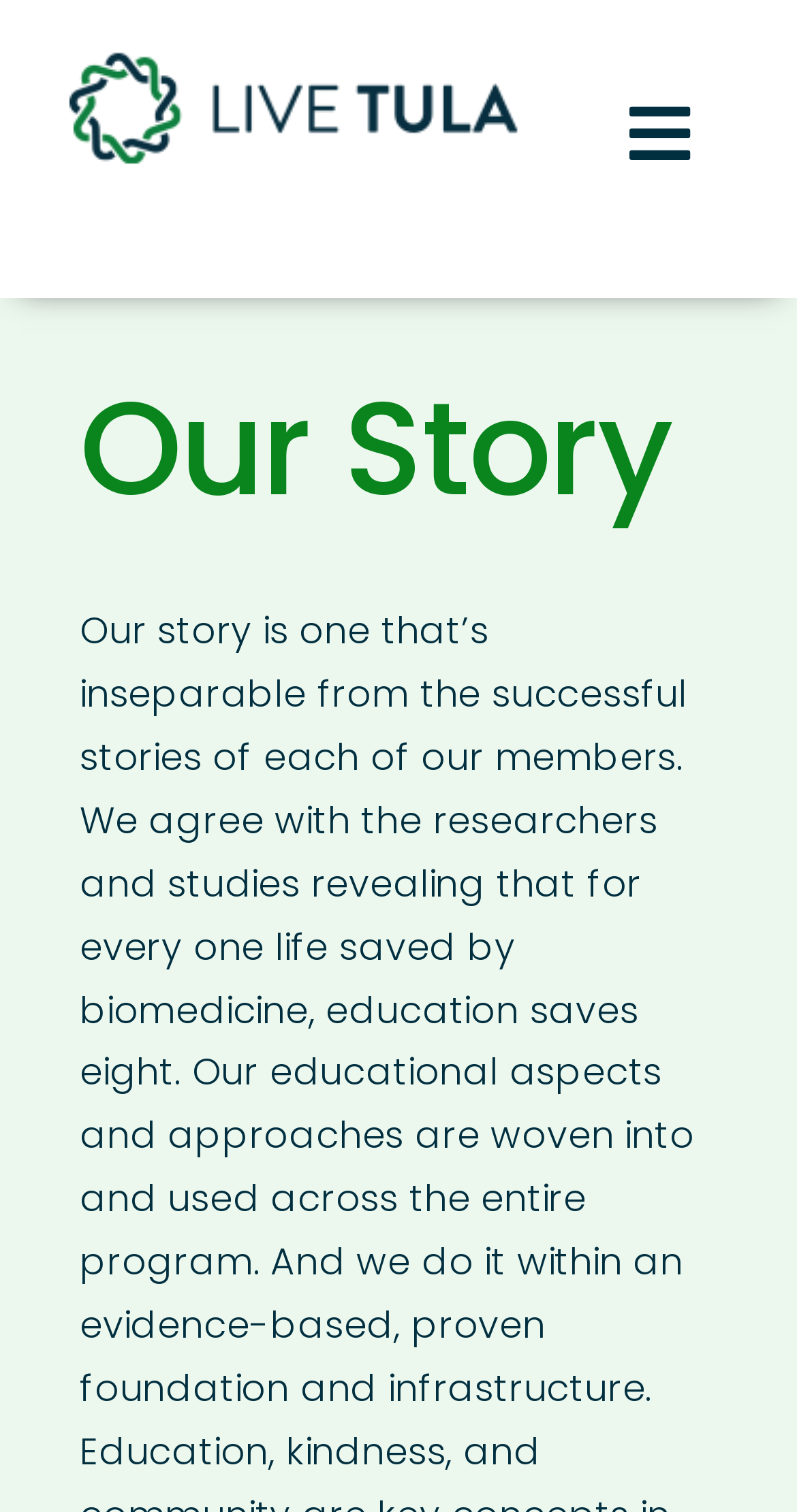Reply to the question with a single word or phrase:
How many main navigation links are there?

5